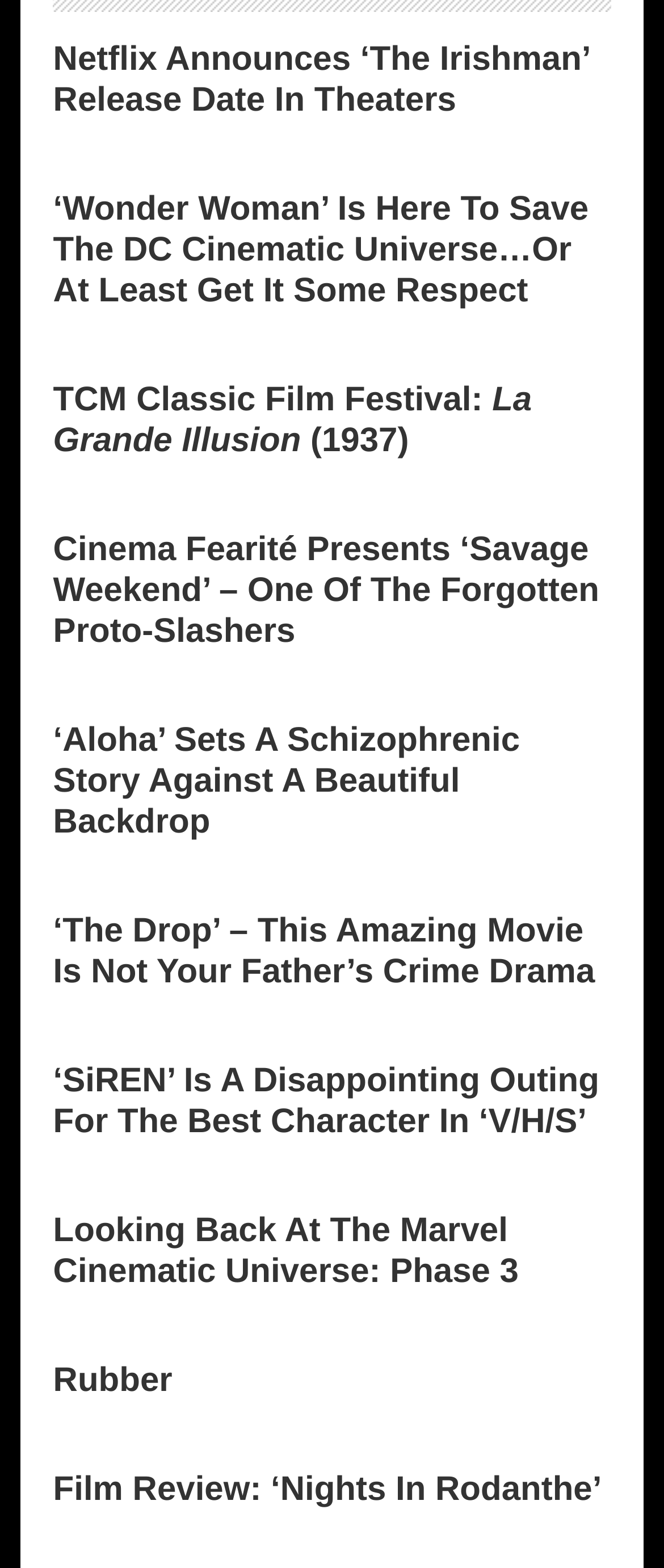Please specify the coordinates of the bounding box for the element that should be clicked to carry out this instruction: "Learn more about the TCM Classic Film Festival". The coordinates must be four float numbers between 0 and 1, formatted as [left, top, right, bottom].

[0.08, 0.242, 0.92, 0.302]